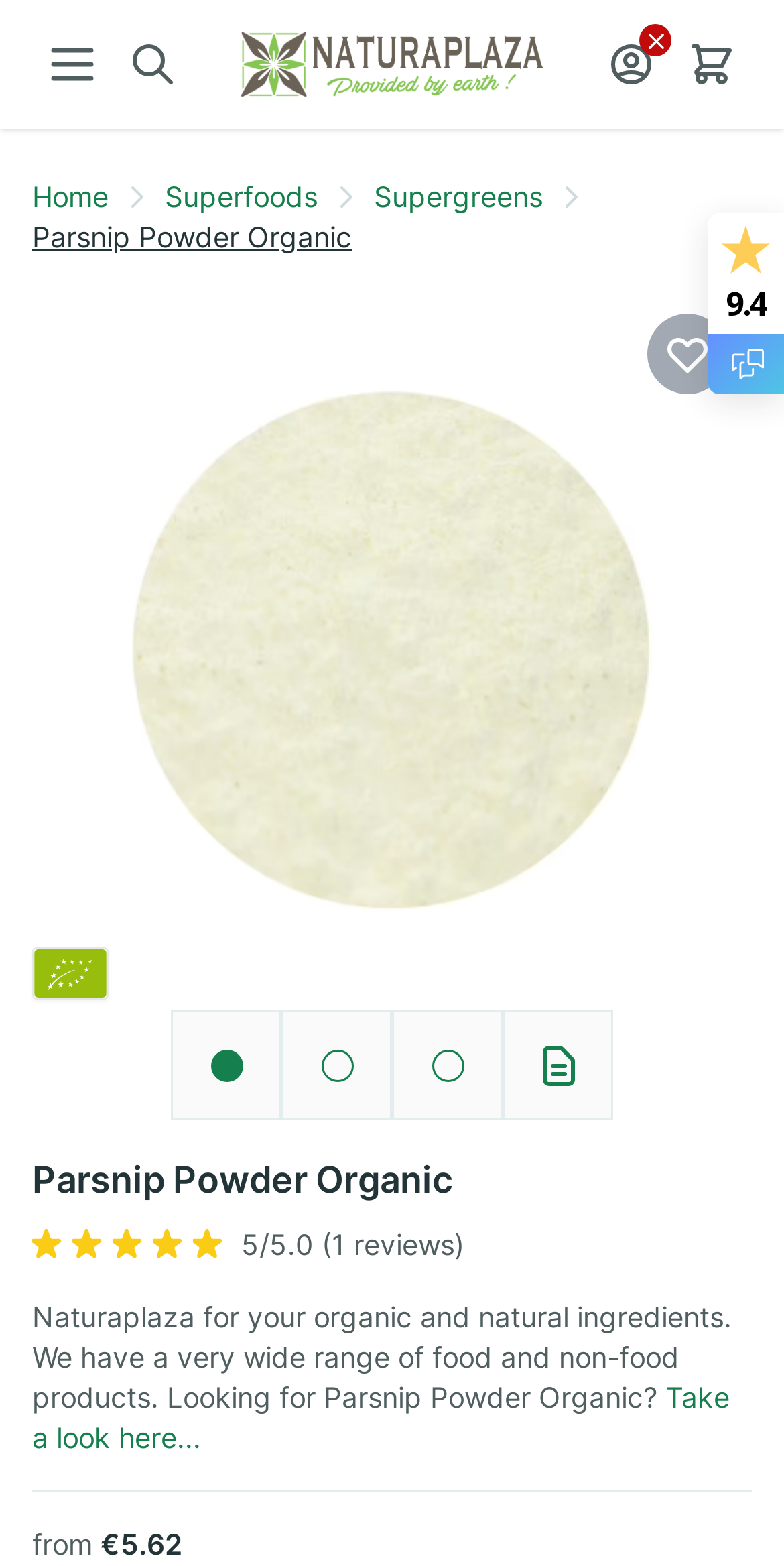What is the logo of the store?
Utilize the image to construct a detailed and well-explained answer.

I found the logo of the store by looking at the top-left corner of the webpage, where I saw a link with the text 'store logo' and an image with the text 'Naturaplaza'.